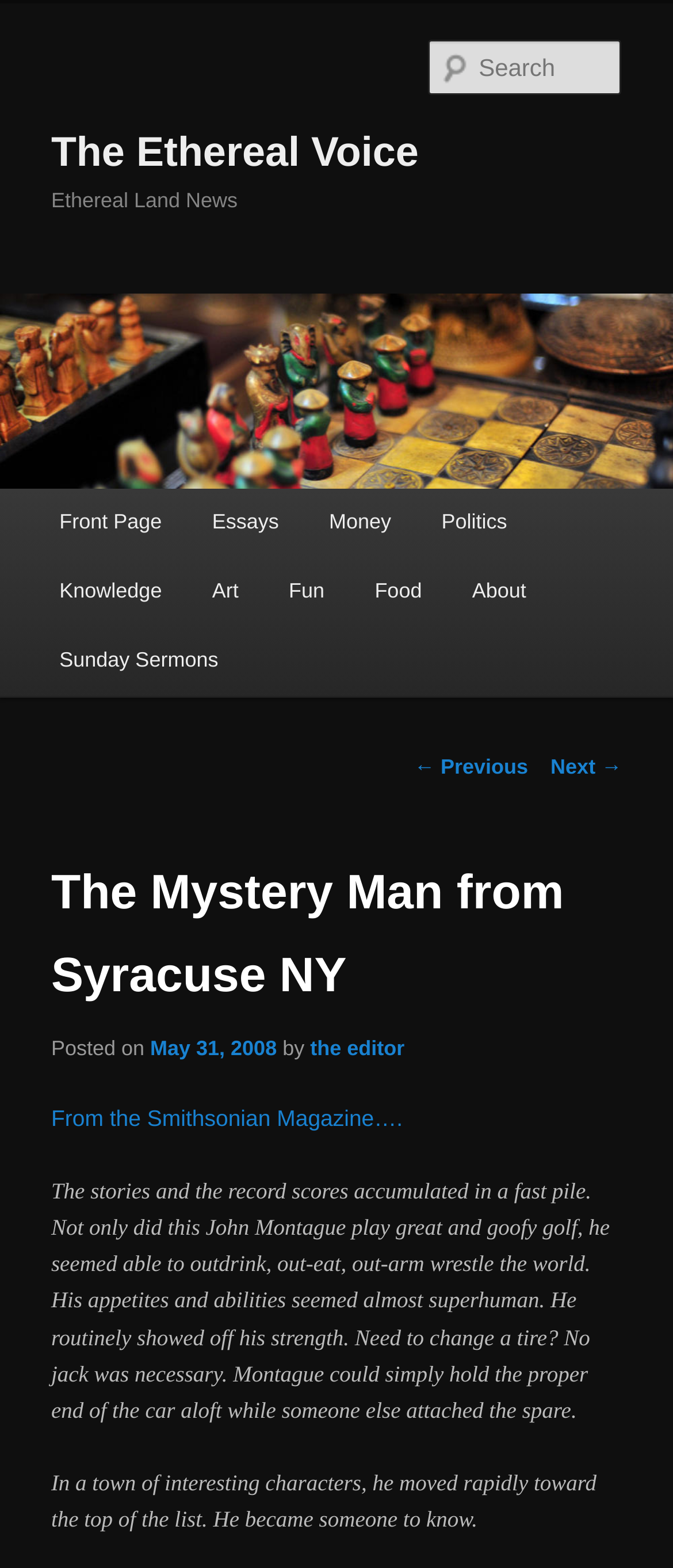Find the bounding box coordinates for the area that must be clicked to perform this action: "View the next post".

[0.818, 0.481, 0.924, 0.496]